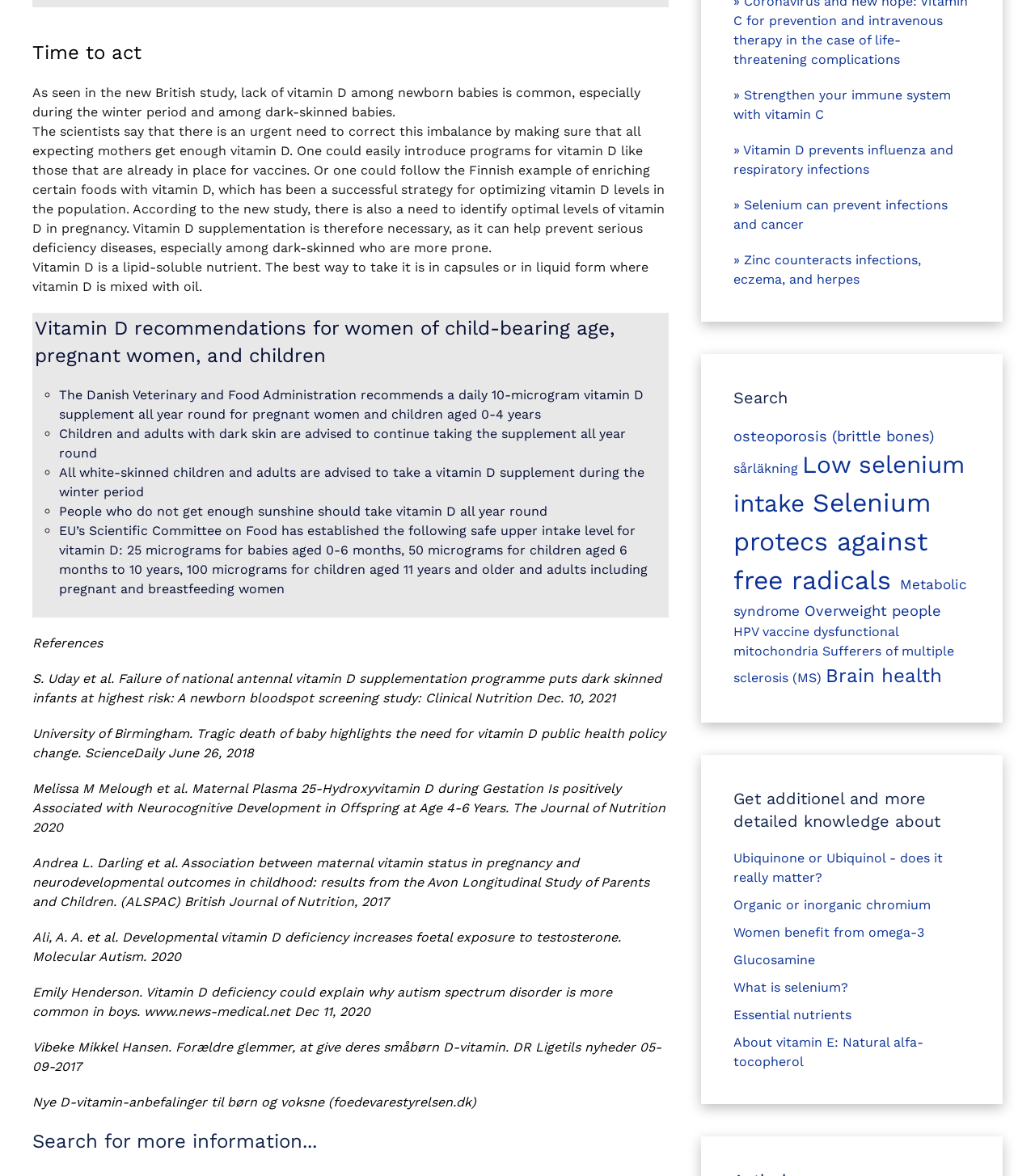Please give a one-word or short phrase response to the following question: 
What is the title of the study mentioned in the reference section?

Failure of national antenatal vitamin D supplementation programme